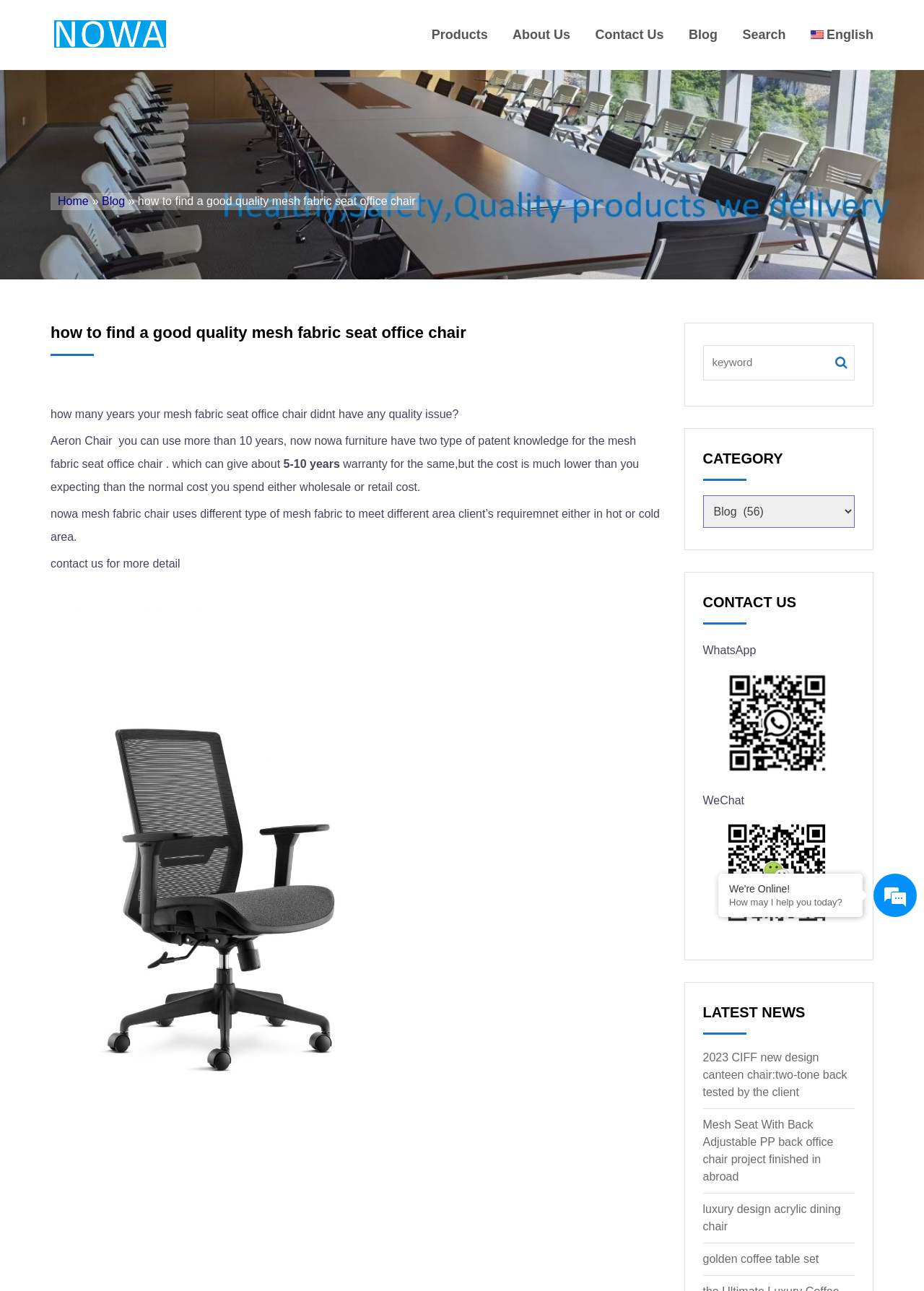Determine the bounding box coordinates for the HTML element mentioned in the following description: "golden coffee table set". The coordinates should be a list of four floats ranging from 0 to 1, represented as [left, top, right, bottom].

[0.761, 0.97, 0.886, 0.98]